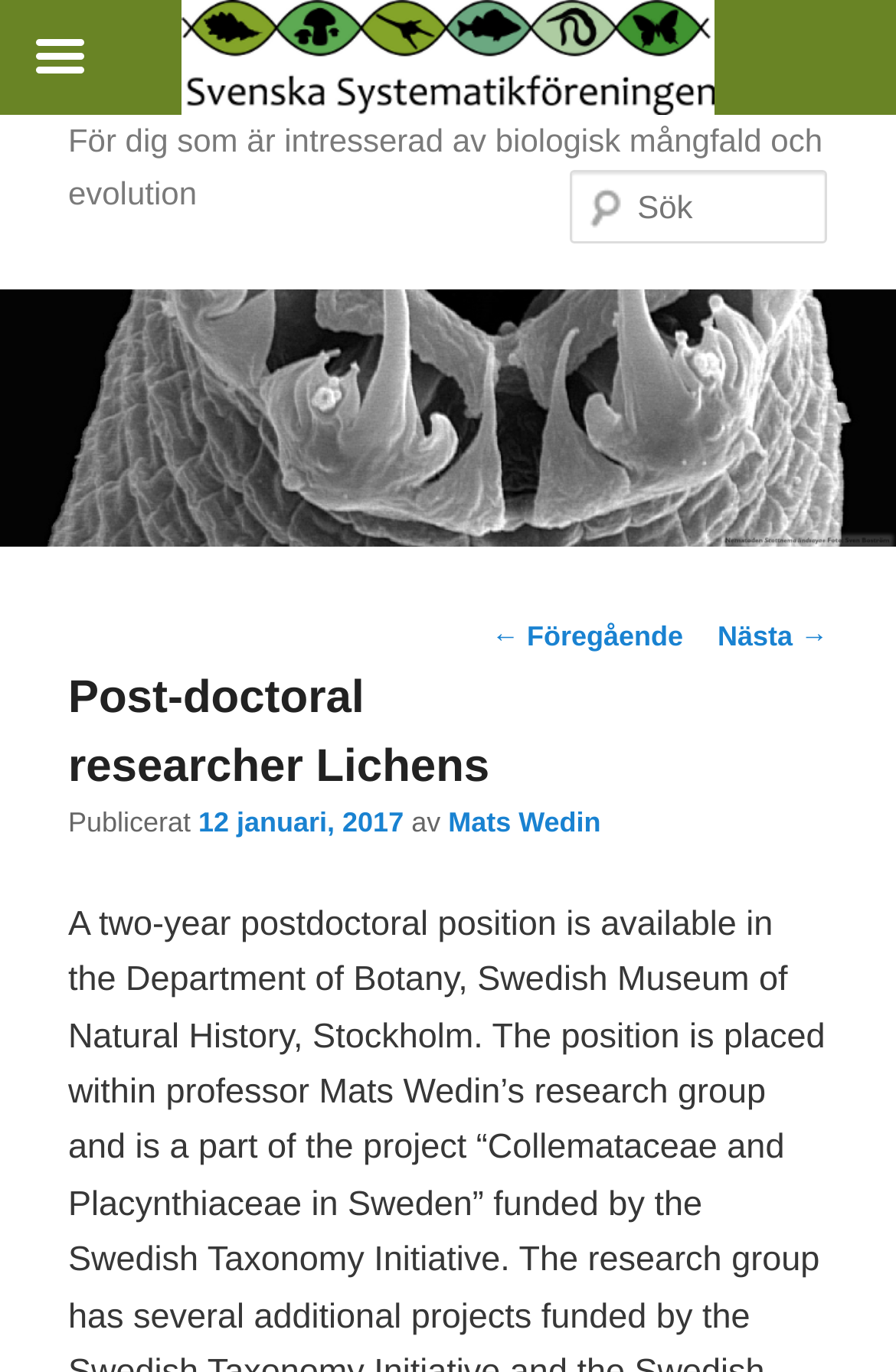What is the purpose of the search box?
We need a detailed and exhaustive answer to the question. Please elaborate.

The search box is located at the top of the webpage with a label 'Sök', which is Swedish for 'Search'. Its purpose is to allow users to search the website for specific content.